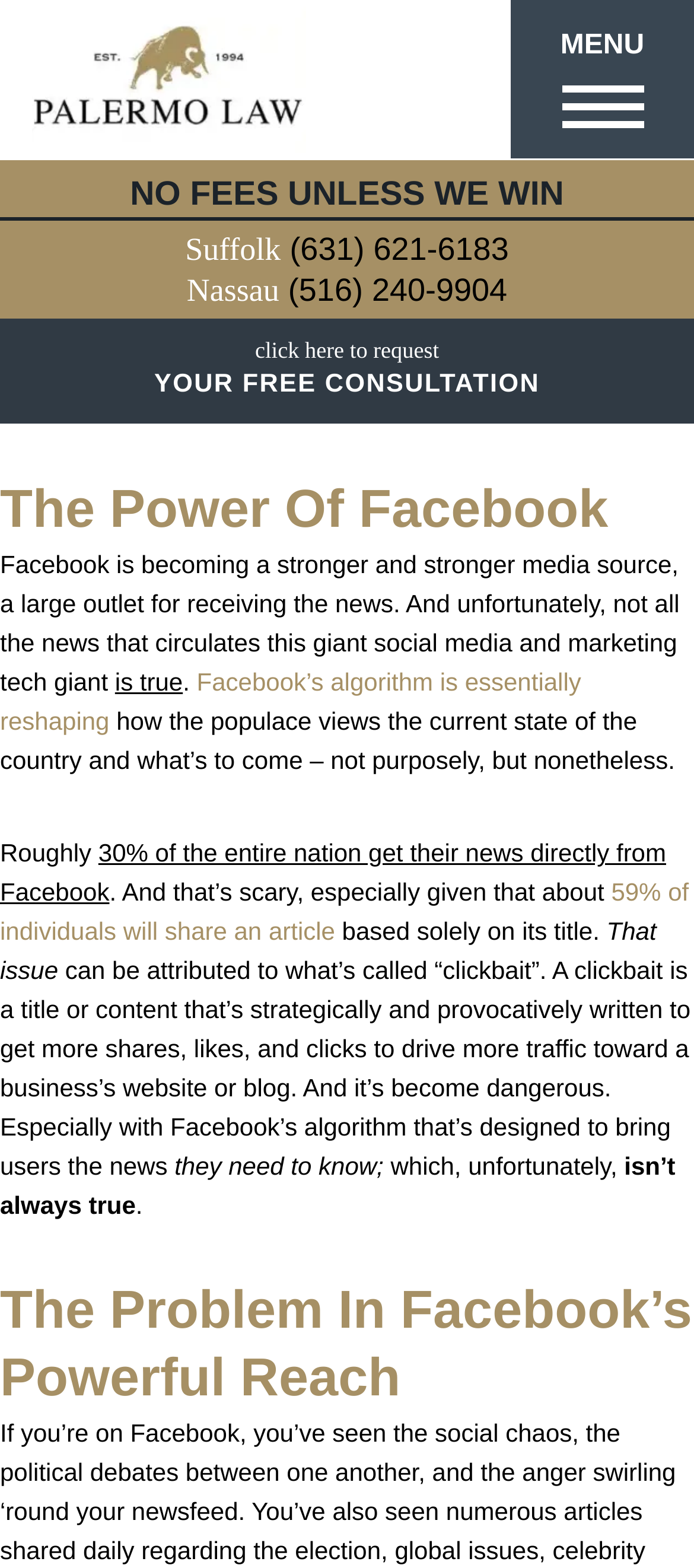Generate a comprehensive description of the webpage.

The webpage is about Election Archives from Palermo Law, P.L.L.C. At the top left corner, there is a logo image with a link. Below the logo, there is a prominent text "NO FEES UNLESS WE WIN" followed by two columns of text, one with "Suffolk" and a phone number, and the other with "Nassau" and a phone number. 

At the top right corner, there is a "MENU" text. Below the menu, there is a call-to-action link "click here to request YOUR FREE CONSULTATION" that spans the entire width of the page.

The main content of the webpage is an article about the power of Facebook. The article starts with a heading "The Power Of Facebook" followed by a paragraph of text discussing how Facebook is becoming a stronger media source and how not all the news circulating on Facebook is true. 

Below the first paragraph, there is a link "Facebook’s algorithm is essentially reshaping" followed by more text discussing how Facebook's algorithm affects how people view the current state of the country. The article continues with several paragraphs of text, including statistics about how many people get their news from Facebook and how many individuals will share an article based solely on its title.

The article also discusses the issue of "clickbait" and how it has become dangerous, especially with Facebook's algorithm. The article concludes with a heading "The Problem In Facebook’s Powerful Reach" at the bottom of the page.